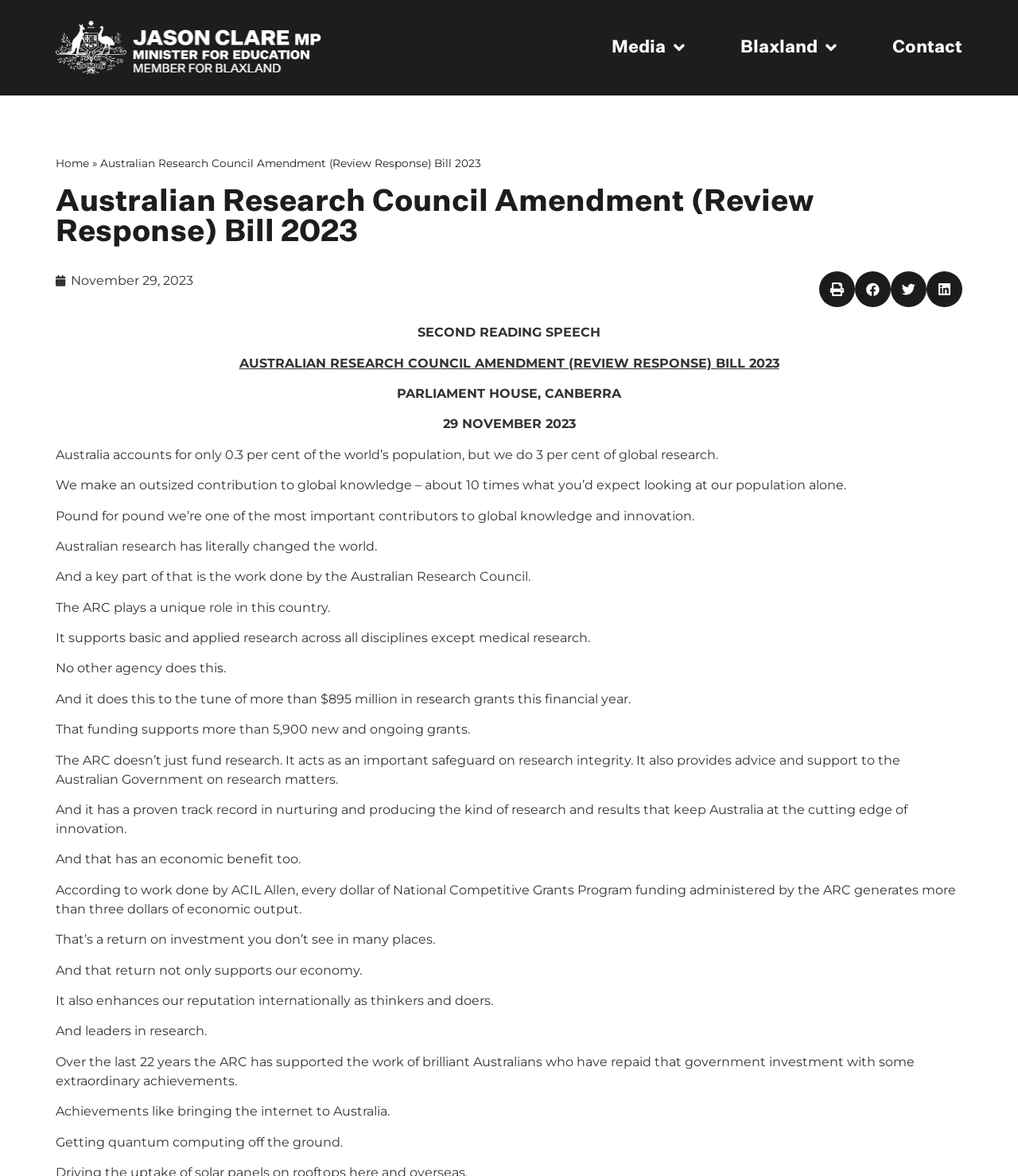Could you locate the bounding box coordinates for the section that should be clicked to accomplish this task: "Click the 'Blaxland' link".

[0.727, 0.032, 0.822, 0.049]